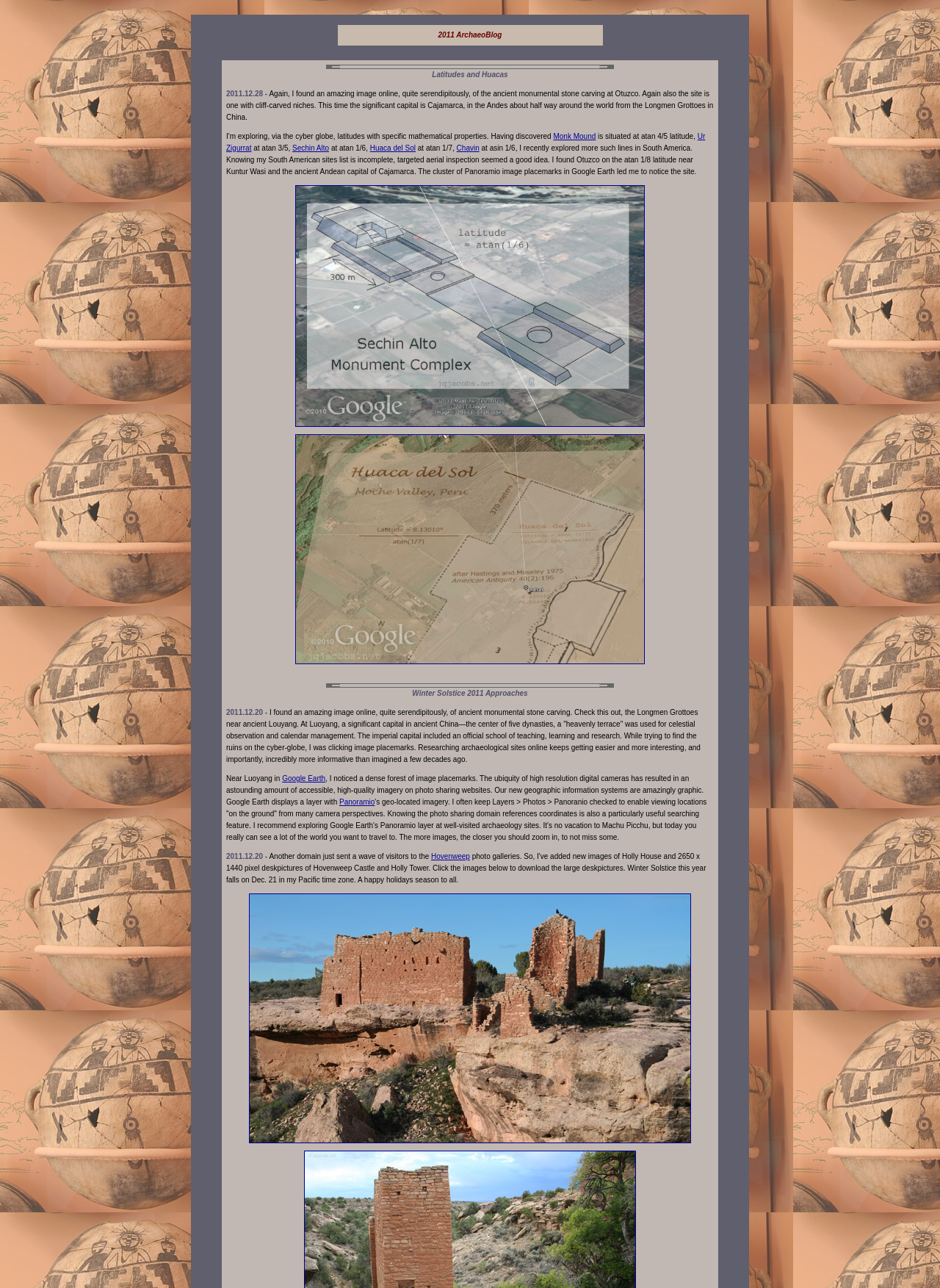Describe the entire webpage, focusing on both content and design.

This webpage is an archaeology blog focused on 2011. At the top, there is a layout table with a text break bar image and a title "2011 ArchaeoBlog". Below the title, there are several links to different archaeological sites, including Monk Mound, Ur Zigurrat, Sechin Alto, Huaca del Sol, and Chavin, along with brief descriptions of their locations.

Following these links, there is a paragraph of text discussing the exploration of South American sites, including Otuzco and Cajamarca, and the use of aerial inspection and Google Earth to discover new sites. This paragraph is accompanied by two links with images.

Below this, there is a section with a title "Winter Solstice 2011 Approaches" and a brief paragraph discussing the discovery of an ancient monumental stone carving online. This is followed by a longer paragraph about researching archaeological sites online, including the use of Google Earth and Panoramio to access high-quality imagery.

Further down, there are two more sections, each with a date "2011.12.20" and discussing different topics. The first section talks about exploring Google Earth and Panoramio for archaeology sites, while the second section mentions a wave of visitors to the Hovenweep site.

Throughout the page, there are several images, including text break bar images, and links to various archaeological sites and online resources.